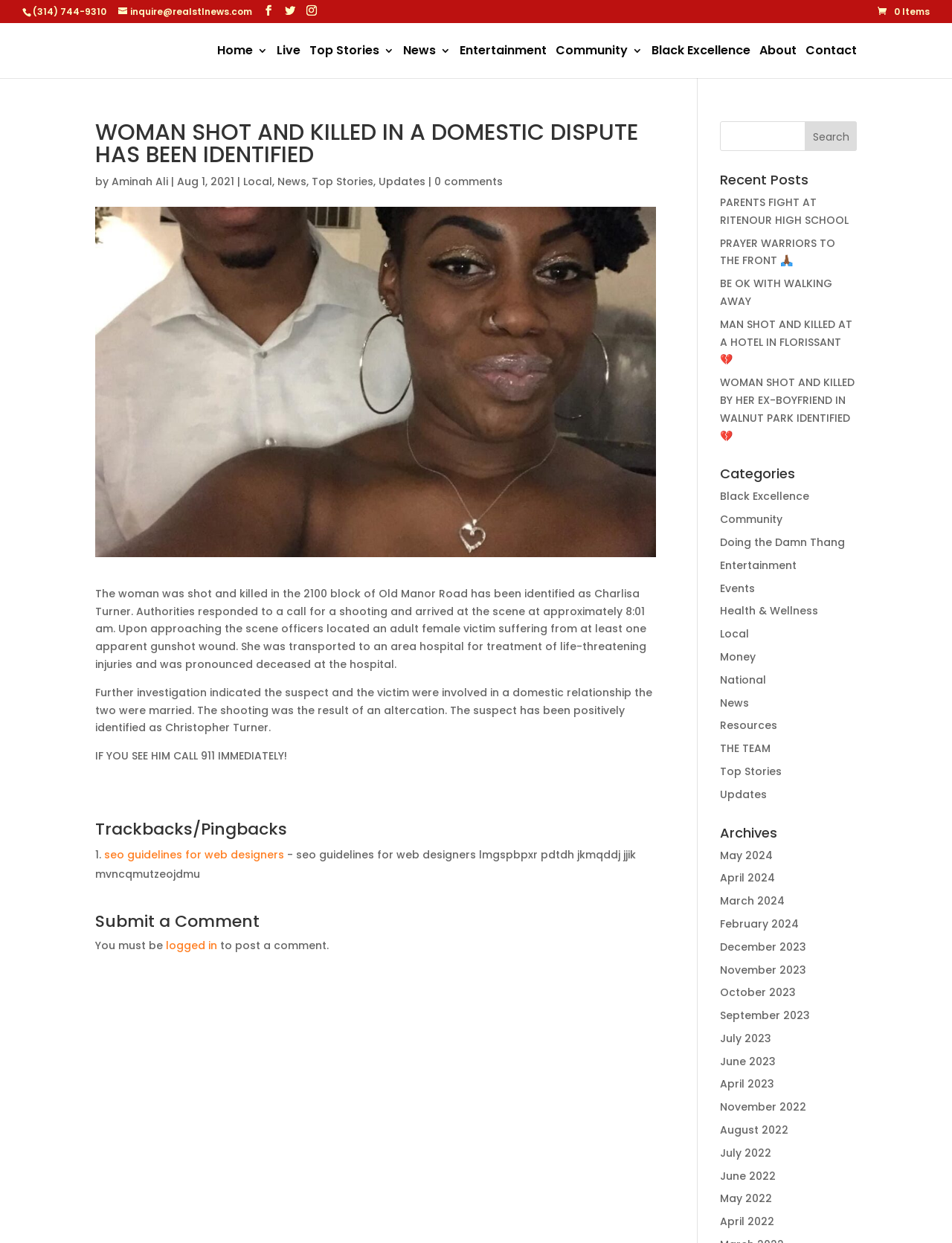Extract the top-level heading from the webpage and provide its text.

WOMAN SHOT AND KILLED IN A DOMESTIC DISPUTE HAS BEEN IDENTIFIED